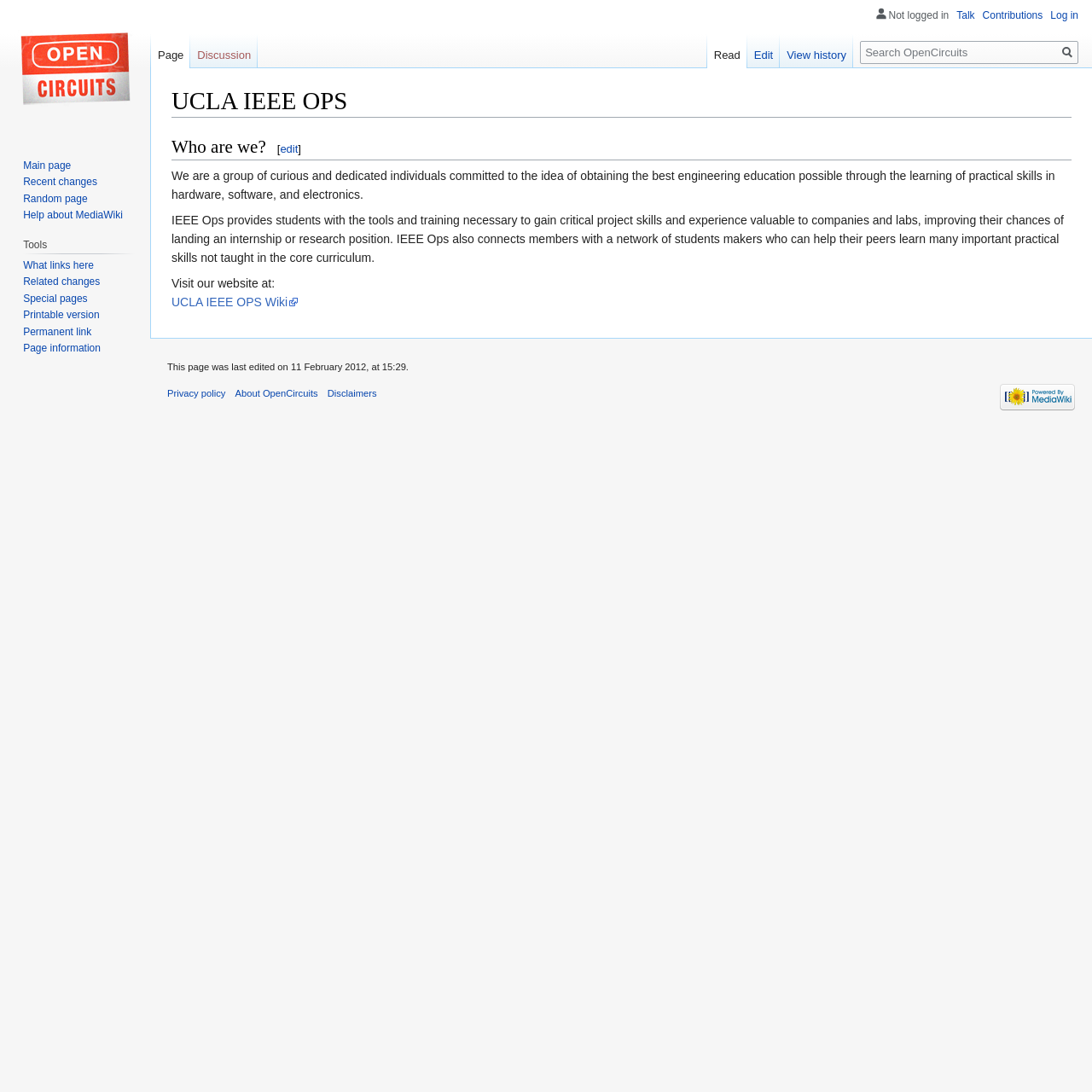Please identify the bounding box coordinates for the region that you need to click to follow this instruction: "Log in".

[0.962, 0.009, 0.988, 0.02]